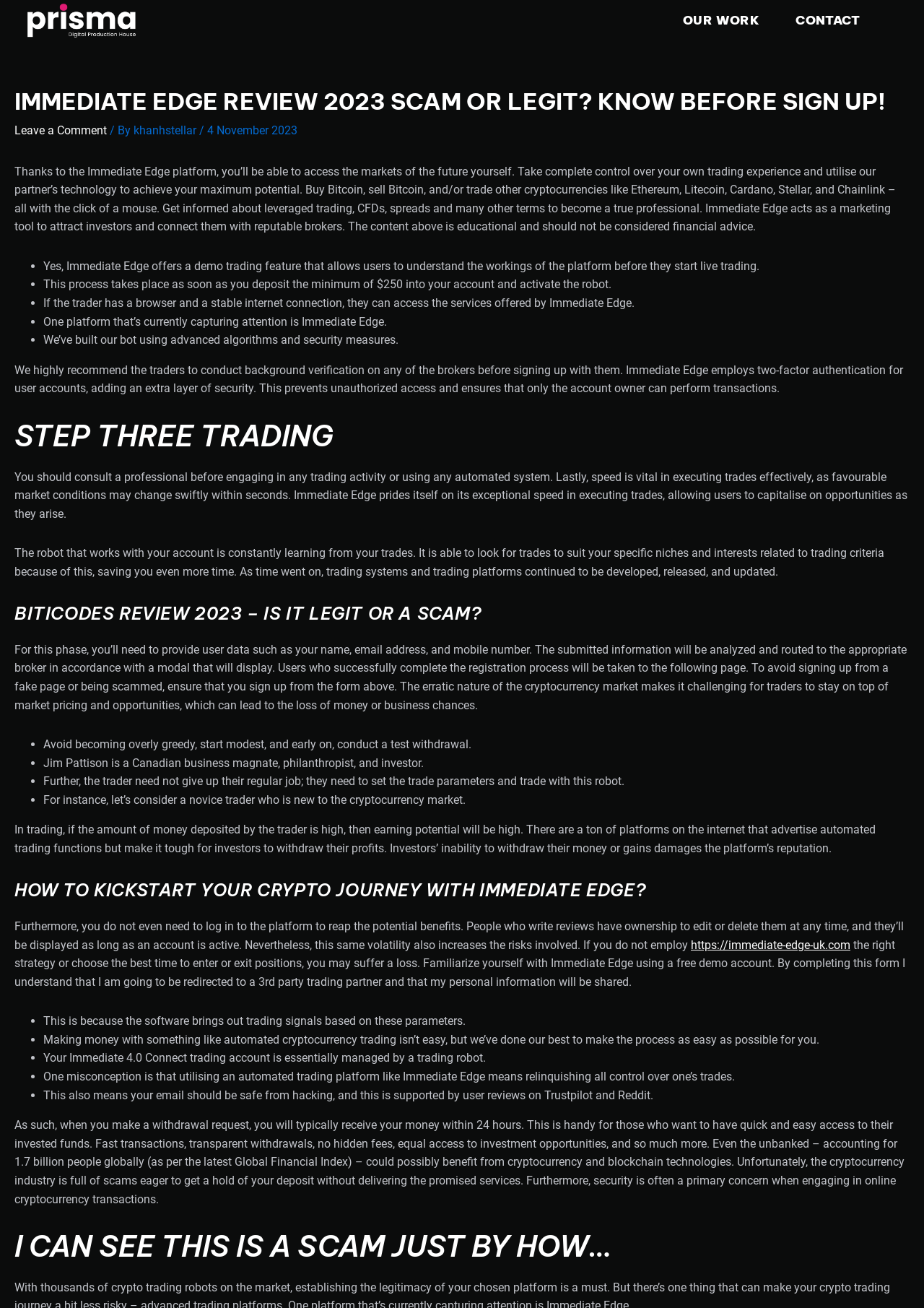Please identify the webpage's heading and generate its text content.

IMMEDIATE EDGE REVIEW 2023 SCAM OR LEGIT? KNOW BEFORE SIGN UP!